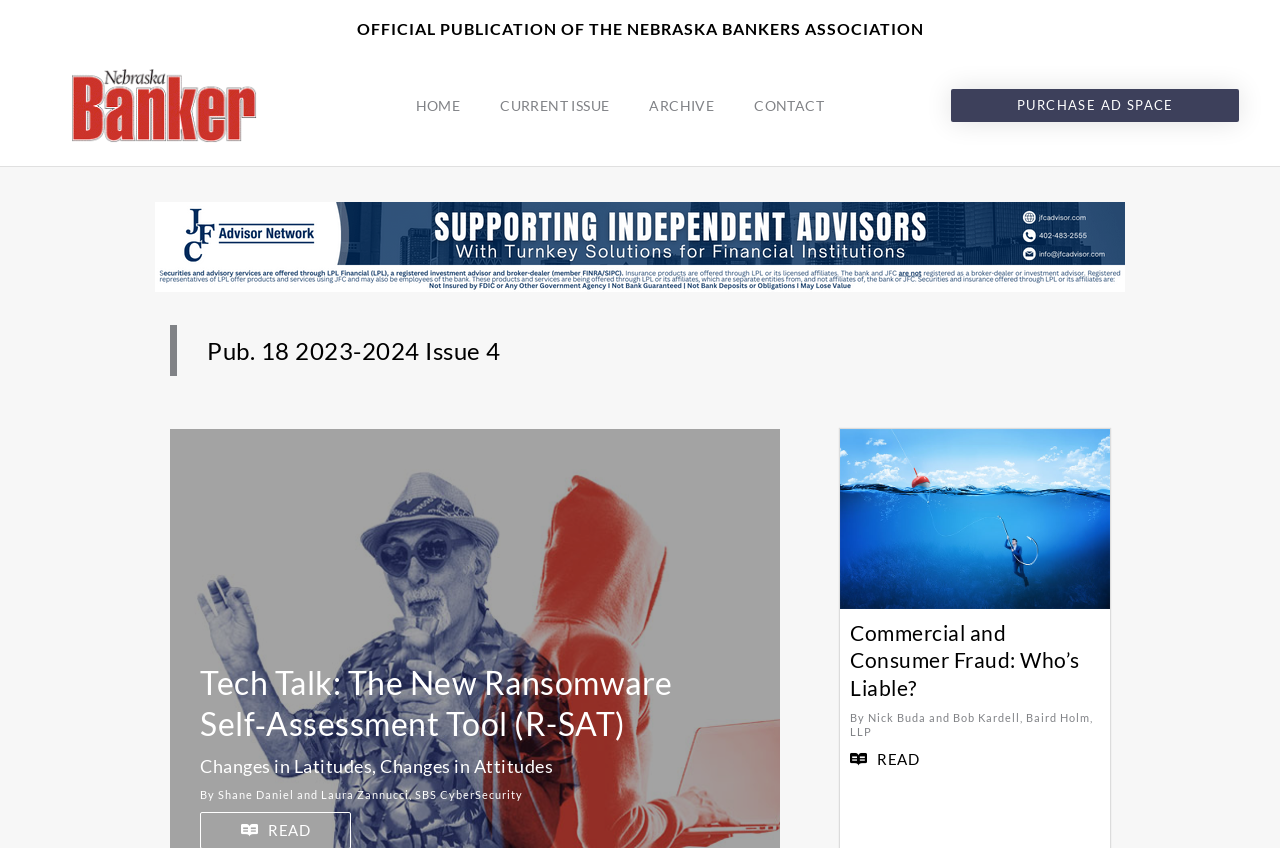Please identify the bounding box coordinates of the clickable region that I should interact with to perform the following instruction: "purchase ad space". The coordinates should be expressed as four float numbers between 0 and 1, i.e., [left, top, right, bottom].

[0.743, 0.105, 0.968, 0.144]